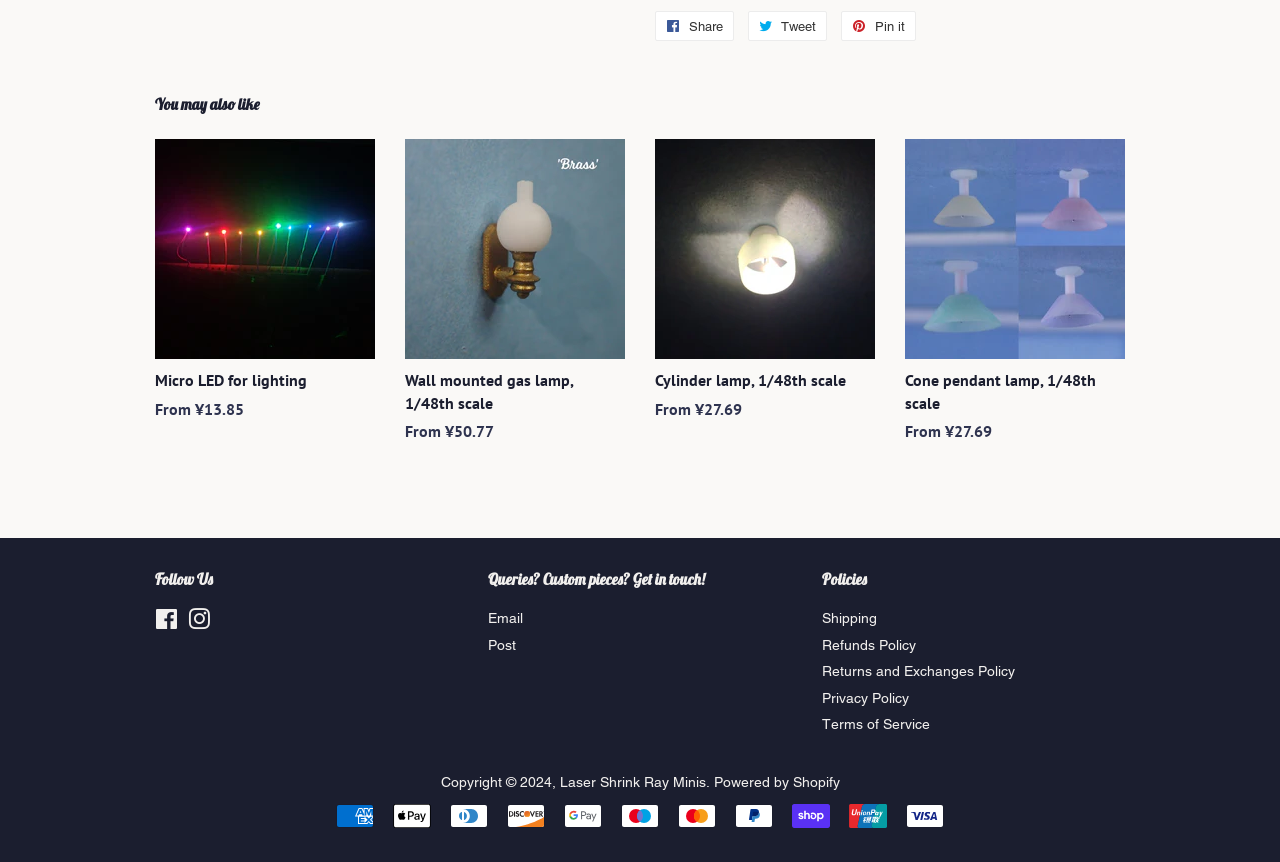What is the purpose of the 'Queries? Custom pieces? Get in touch!' section?
Using the information from the image, give a concise answer in one word or a short phrase.

Contact information